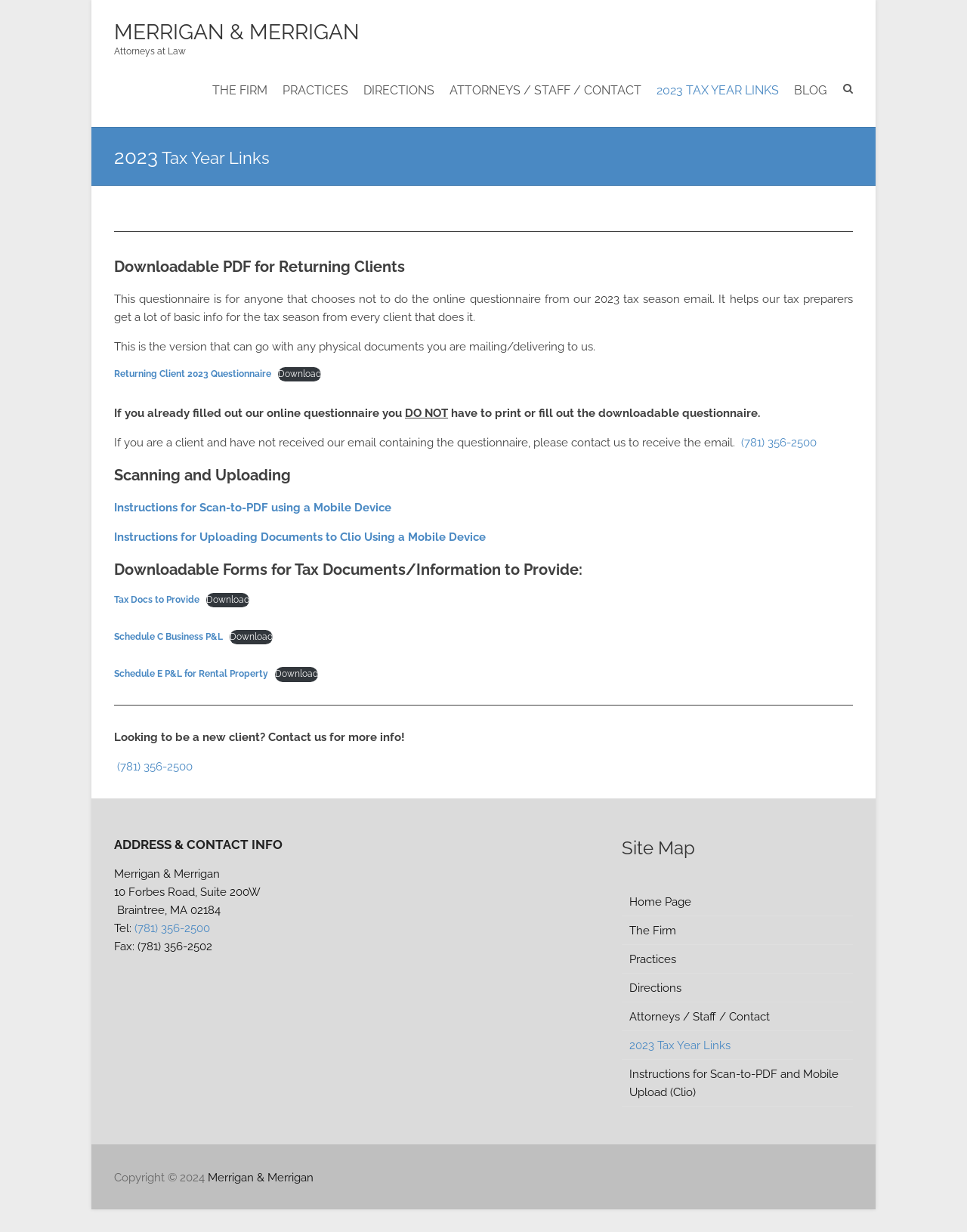Summarize the webpage with a detailed and informative caption.

The webpage is for Merrigan & Merrigan, a law firm specializing in Estate Planning, Elder Law, Nursing Home Protection, Probate Administration, Real Estate, and Income Tax Law cases in Braintree, MA. 

At the top of the page, there is a heading "MERRIGAN & MERRIGAN" followed by a subheading "Attorneys at Law". Below this, there are six main navigation links: "THE FIRM", "PRACTICES", "DIRECTIONS", "ATTORNEYS / STAFF / CONTACT", "2023 TAX YEAR LINKS", and "BLOG". 

The main content of the page is divided into two sections. The left section has a heading "2023 Tax Year Links" and contains several links and downloadable forms related to tax documents and information to provide, including a questionnaire for returning clients, instructions for scanning and uploading documents, and downloadable forms for tax documents. 

The right section has a heading "ADDRESS & CONTACT INFO" and displays the law firm's address, telephone number, and fax number. Below this, there are three complementary sections: "Site Map", a list of links to various pages on the website, and a copyright notice at the very bottom of the page.